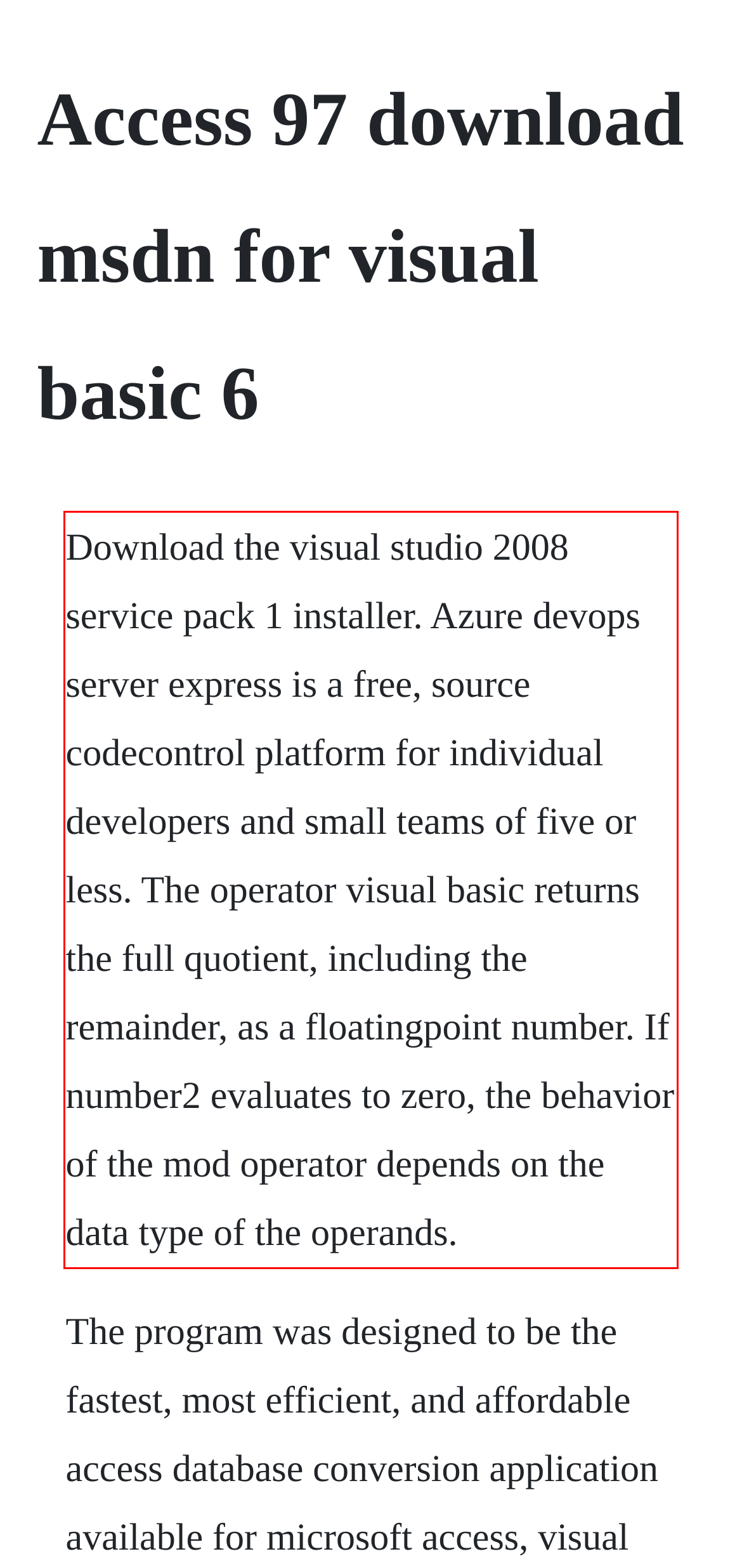Look at the provided screenshot of the webpage and perform OCR on the text within the red bounding box.

Download the visual studio 2008 service pack 1 installer. Azure devops server express is a free, source codecontrol platform for individual developers and small teams of five or less. The operator visual basic returns the full quotient, including the remainder, as a floatingpoint number. If number2 evaluates to zero, the behavior of the mod operator depends on the data type of the operands.